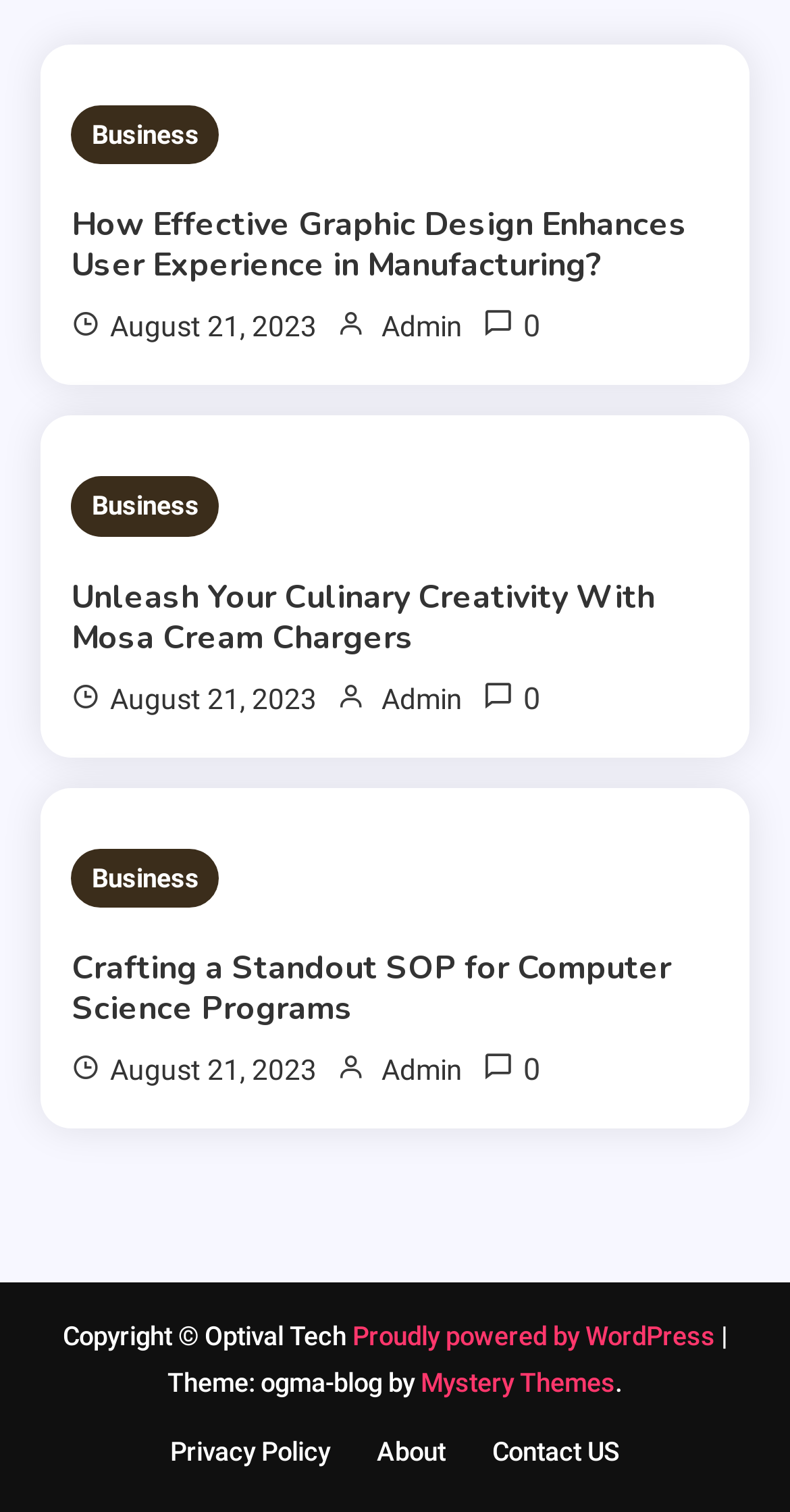Use a single word or phrase to answer the question:
What is the category of the first article?

Business